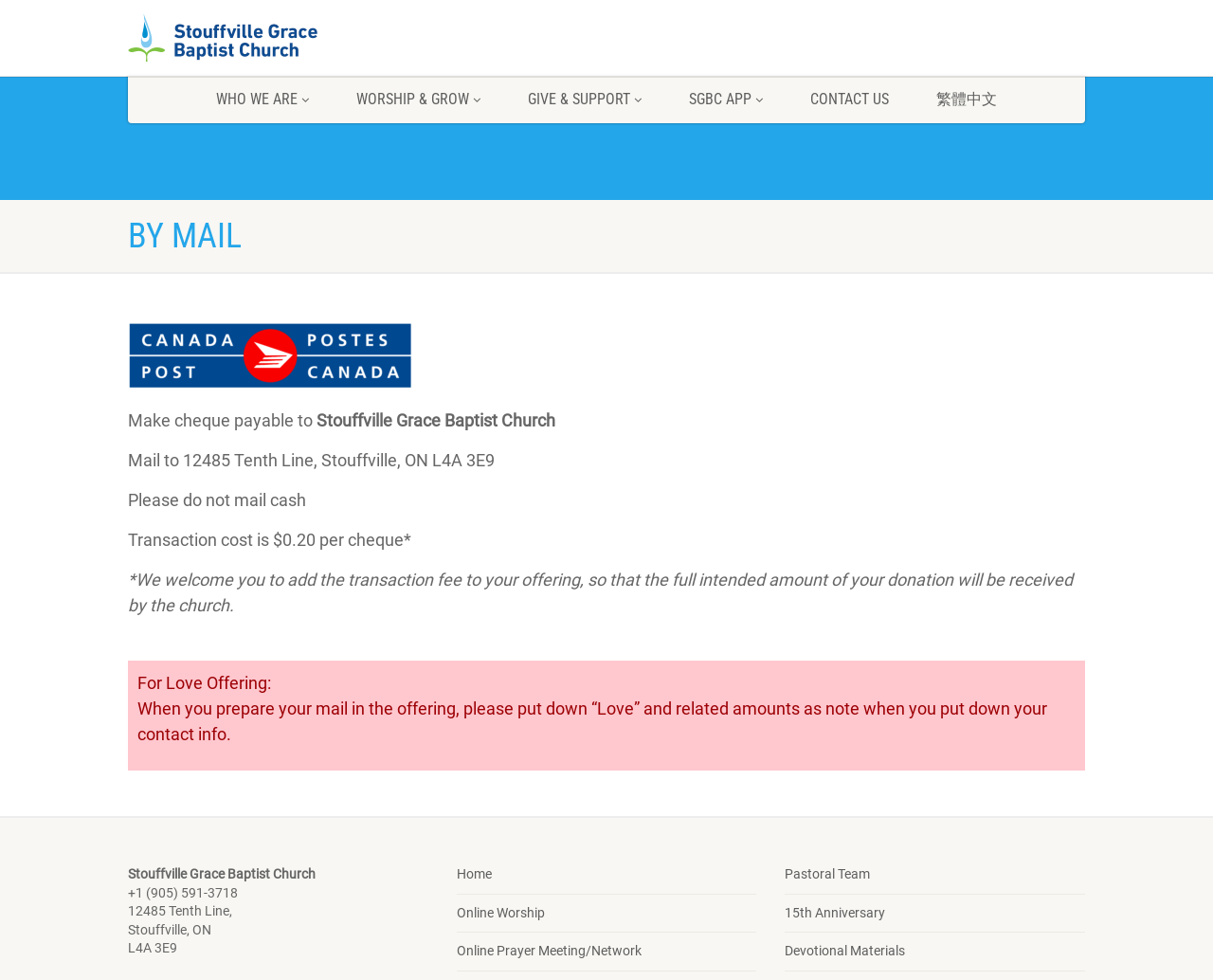Using the information from the screenshot, answer the following question thoroughly:
What is the phone number of the church?

I found the phone number of the church by looking at the text at the bottom of the page, which lists the church's contact information, including the phone number as '+1 (905) 591-3718'.